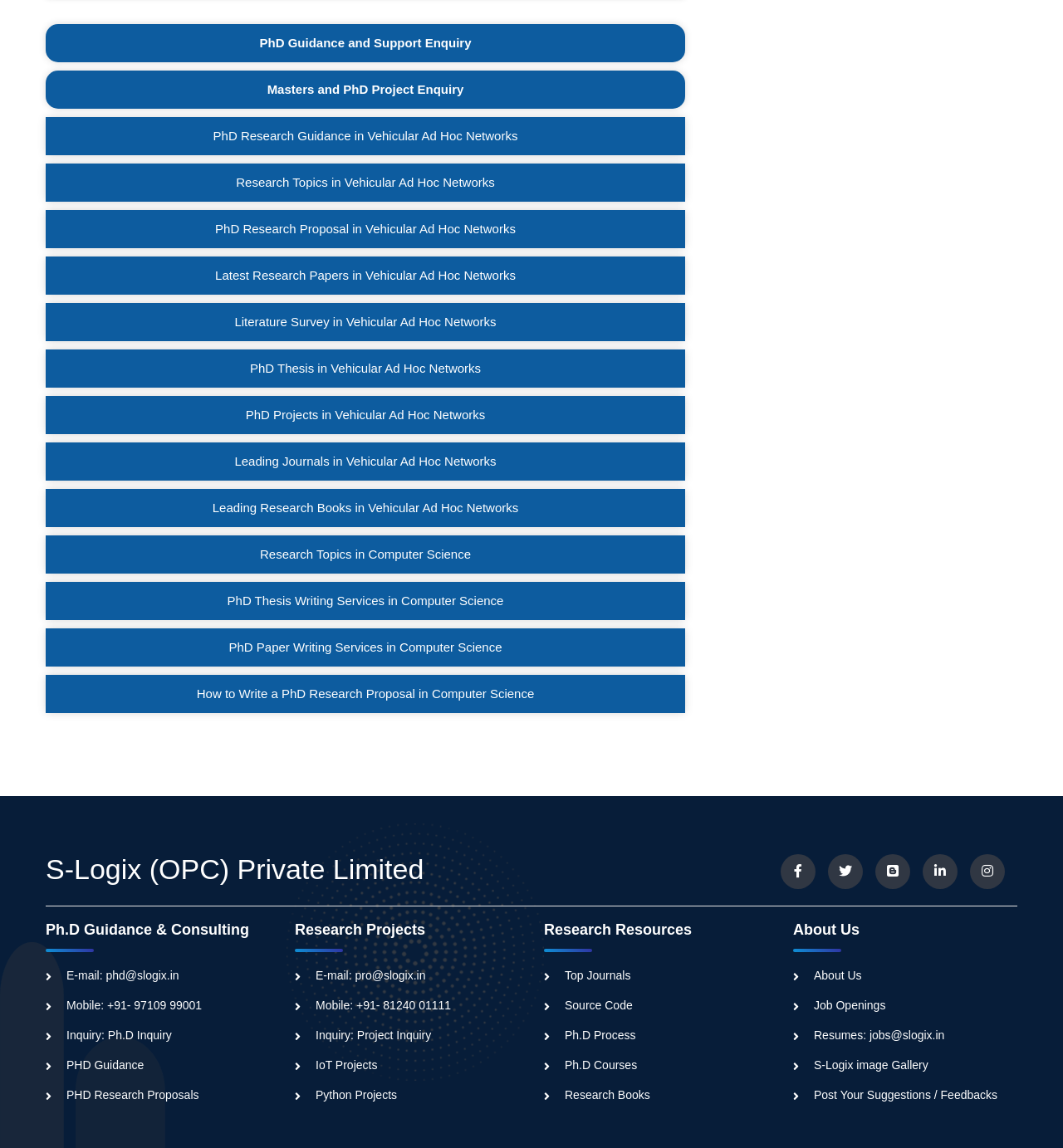How many categories are listed on the webpage? Based on the image, give a response in one word or a short phrase.

4